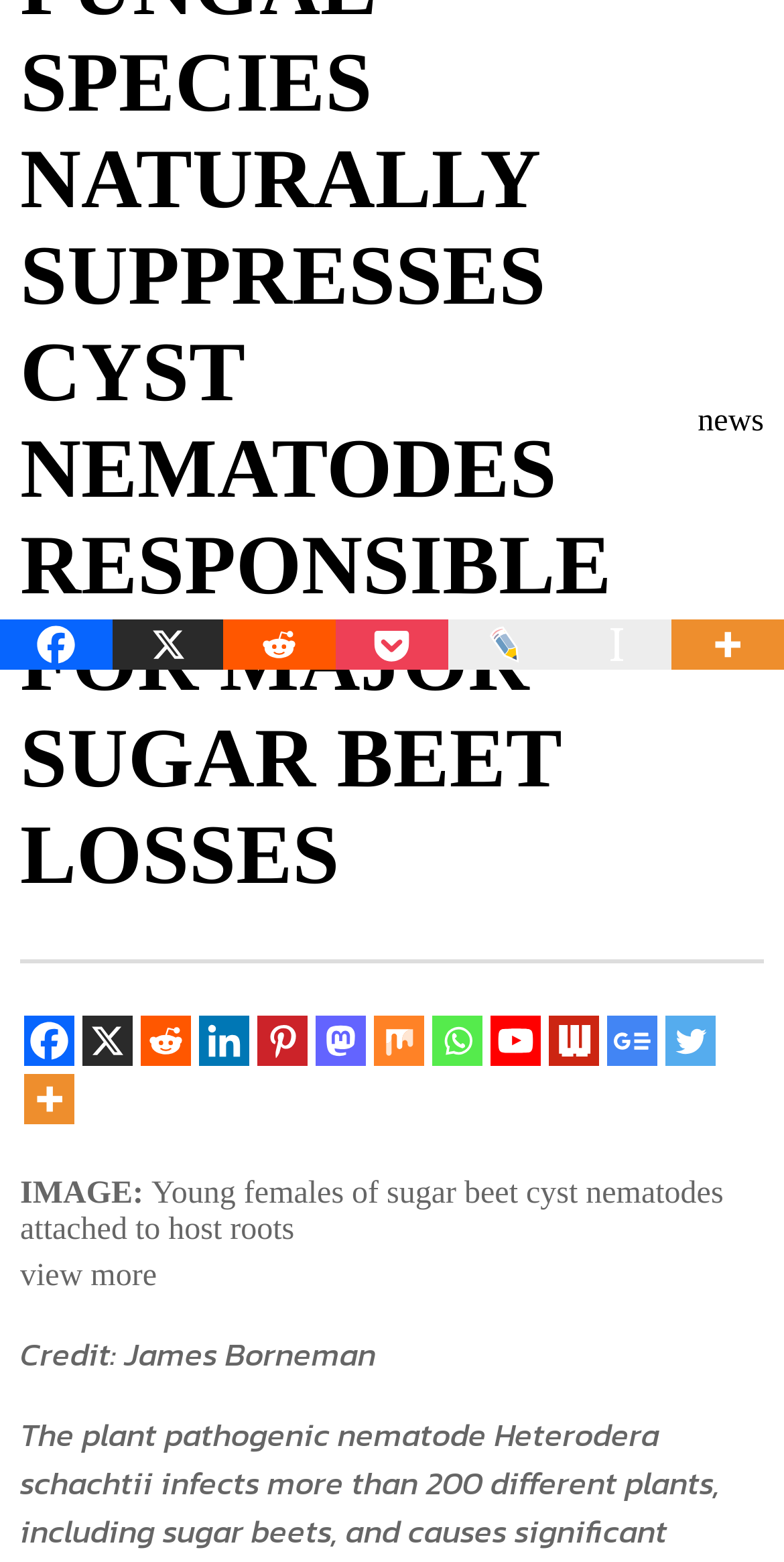From the given element description: "aria-label="X" title="X"", find the bounding box for the UI element. Provide the coordinates as four float numbers between 0 and 1, in the order [left, top, right, bottom].

[0.143, 0.397, 0.286, 0.429]